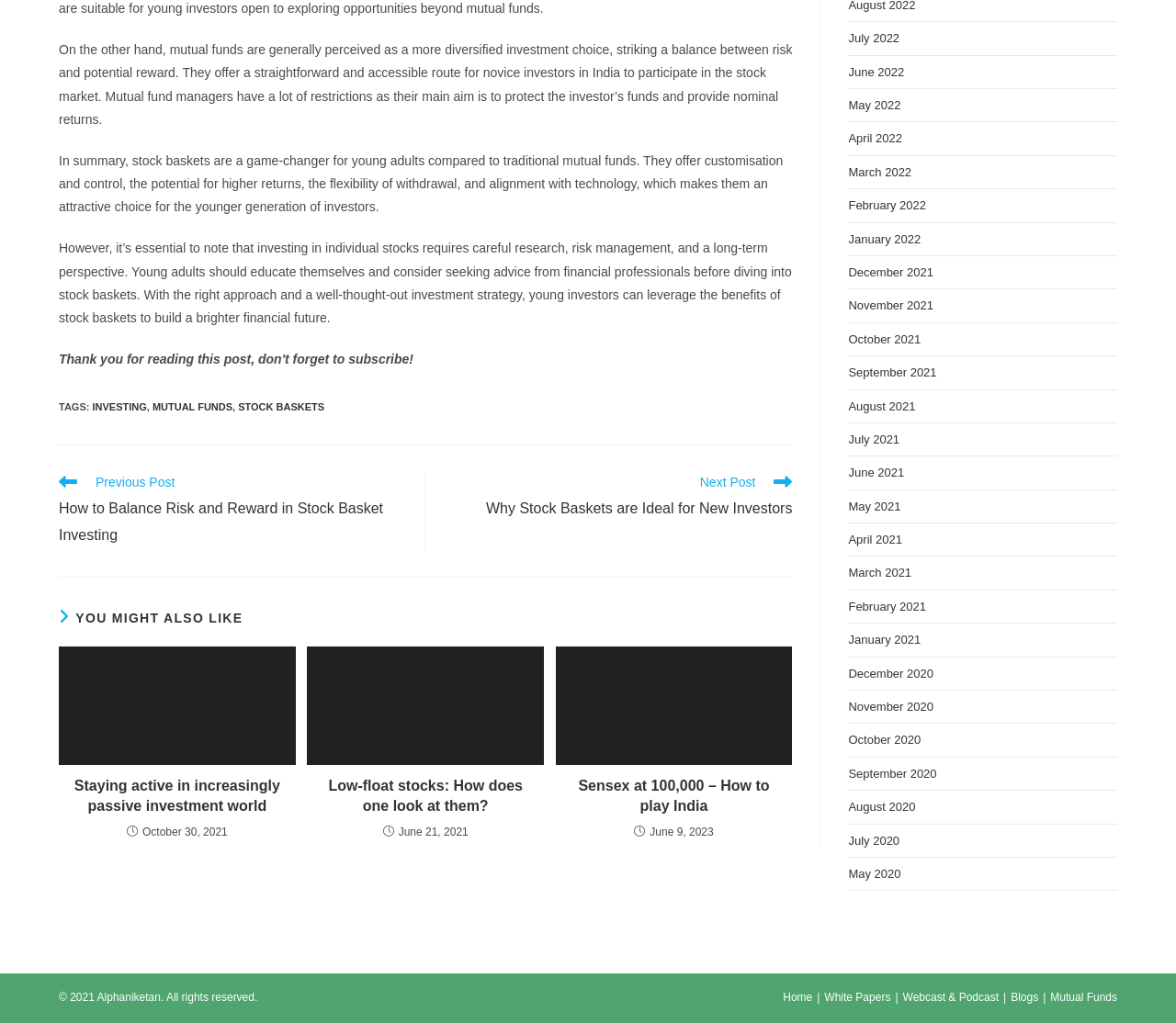Identify the bounding box coordinates of the clickable region to carry out the given instruction: "Read more about the article Sensex at 100,000 – How to play India".

[0.472, 0.632, 0.674, 0.748]